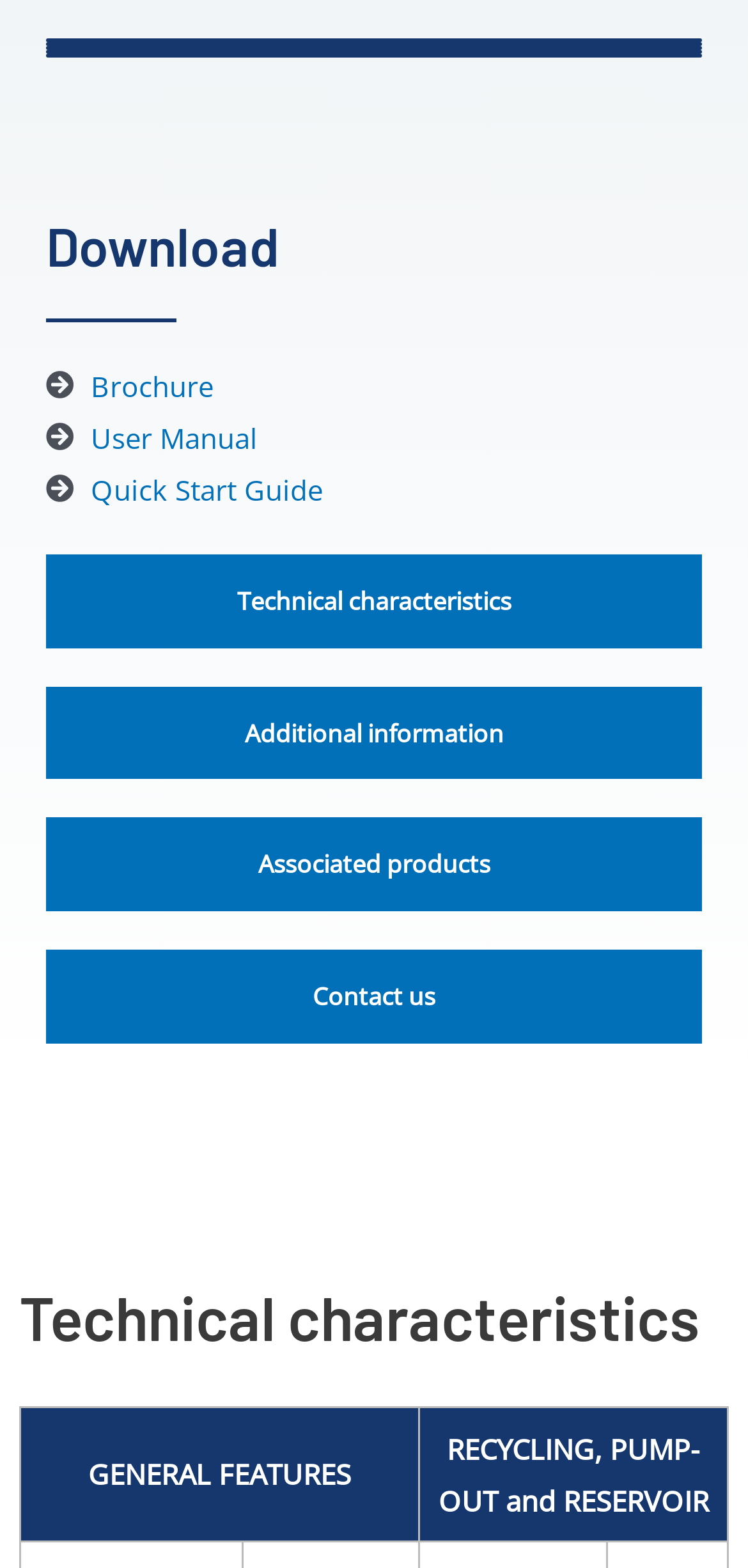Please specify the bounding box coordinates of the clickable region necessary for completing the following instruction: "go to the Washington State Farm Bureau Report". The coordinates must consist of four float numbers between 0 and 1, i.e., [left, top, right, bottom].

None